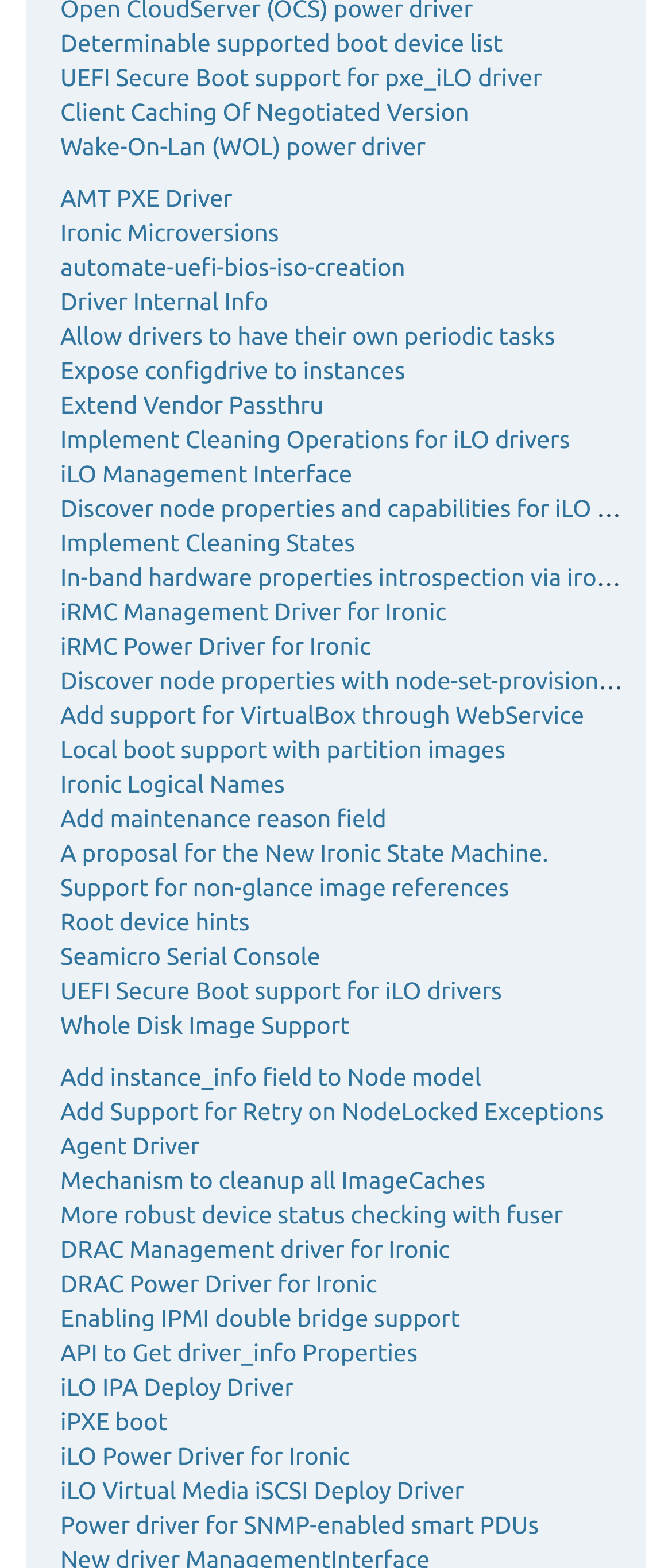Specify the bounding box coordinates of the region I need to click to perform the following instruction: "View Determinable supported boot device list". The coordinates must be four float numbers in the range of 0 to 1, i.e., [left, top, right, bottom].

[0.09, 0.019, 0.748, 0.036]